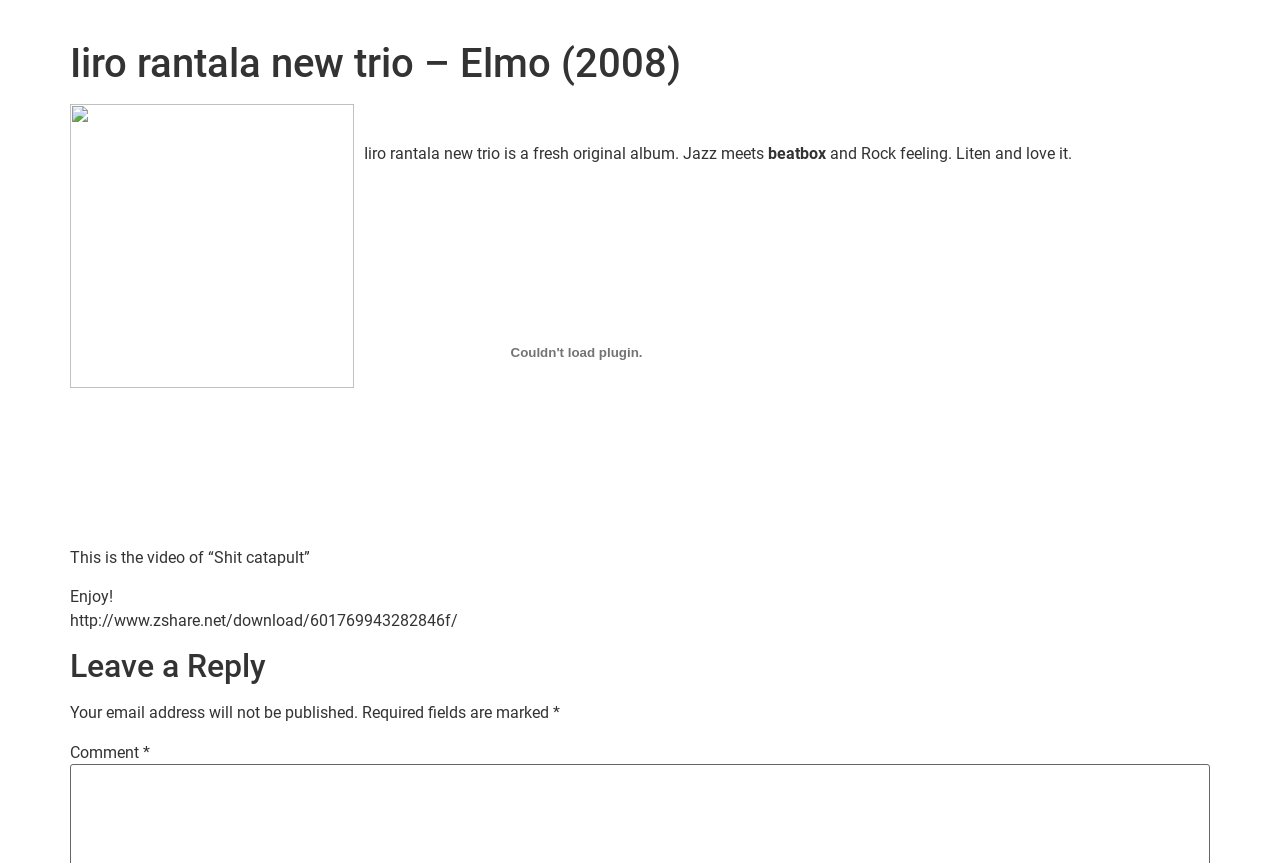What is the file sharing platform mentioned?
Look at the screenshot and give a one-word or phrase answer.

Zshare